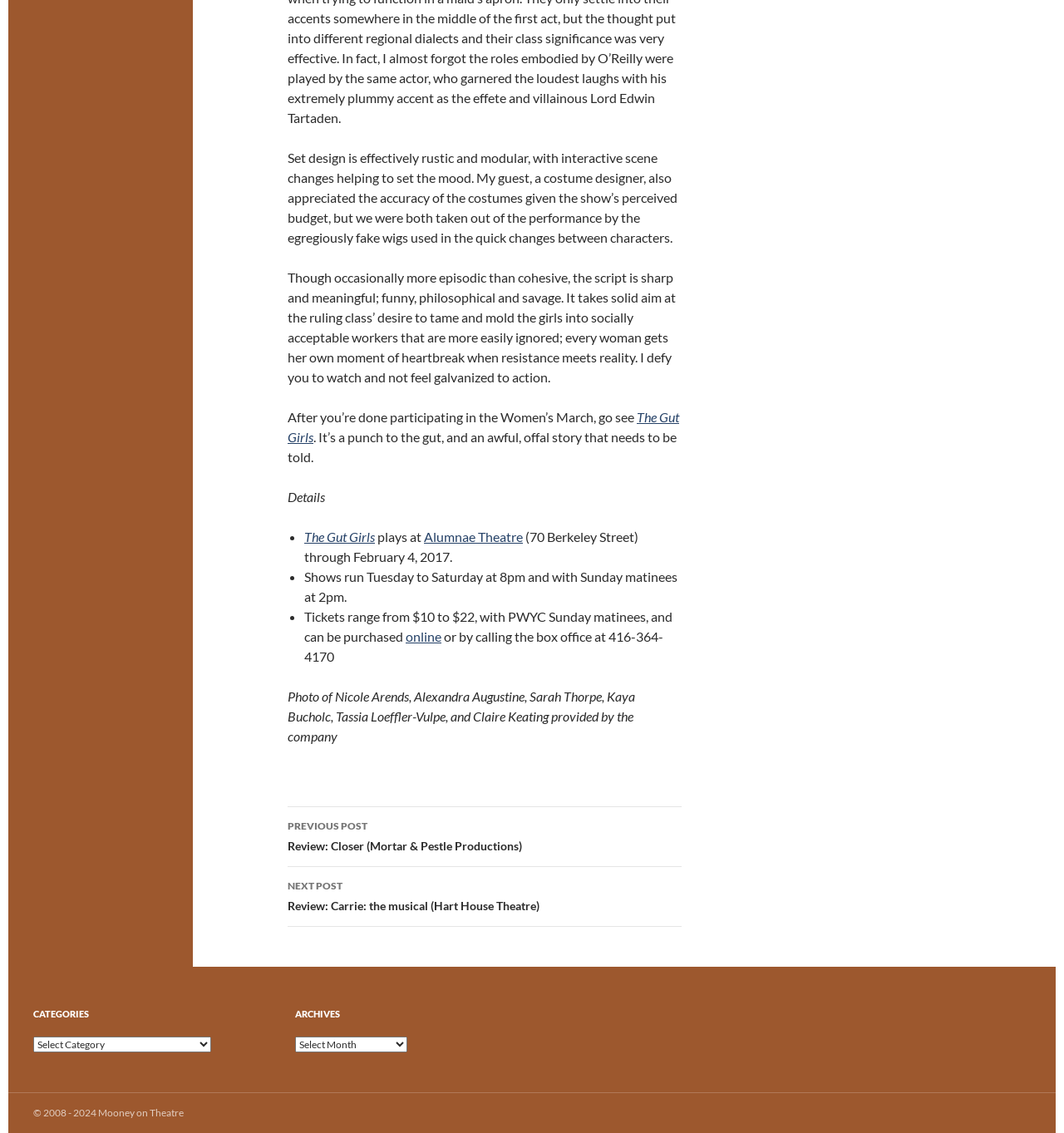What is the price range of the tickets?
Please answer the question as detailed as possible based on the image.

The answer can be found in the text 'Tickets range from $10 to $22, with PWYC Sunday matinees, and can be purchased...' which provides the price range of the tickets.